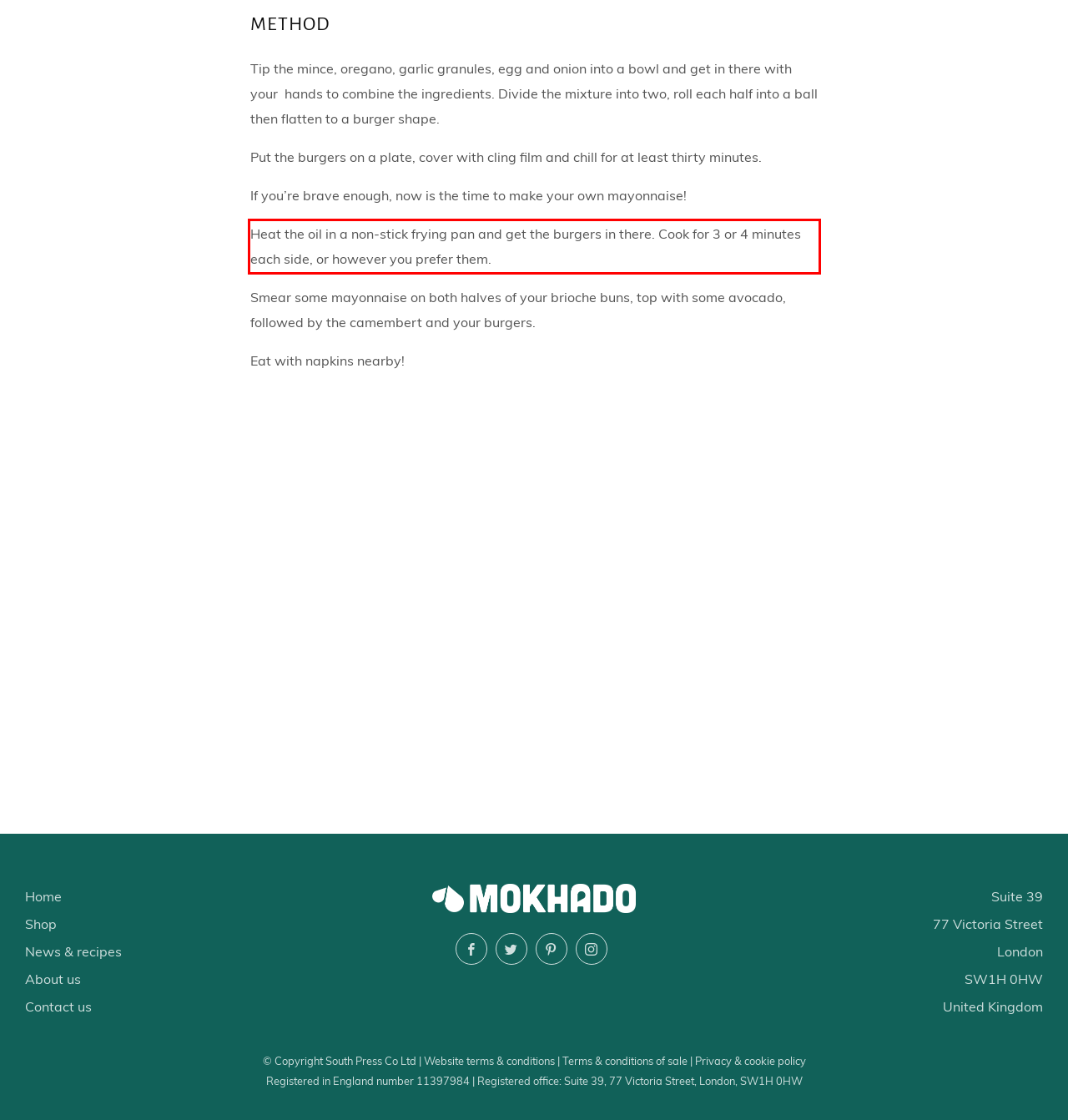Given the screenshot of a webpage, identify the red rectangle bounding box and recognize the text content inside it, generating the extracted text.

Heat the oil in a non-stick frying pan and get the burgers in there. Cook for 3 or 4 minutes each side, or however you prefer them.